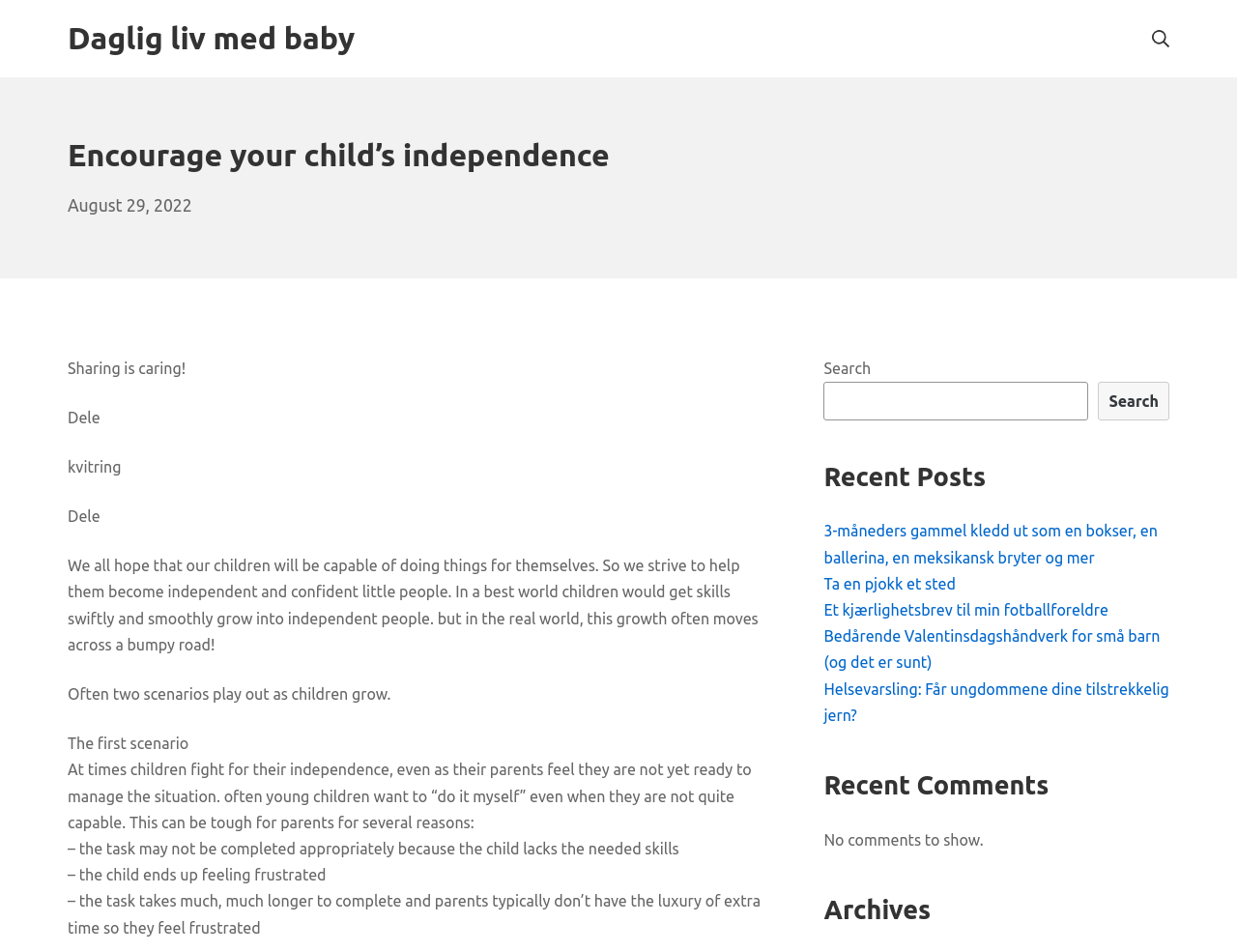Indicate the bounding box coordinates of the clickable region to achieve the following instruction: "Click the 'Search' button."

[0.931, 0.027, 0.945, 0.054]